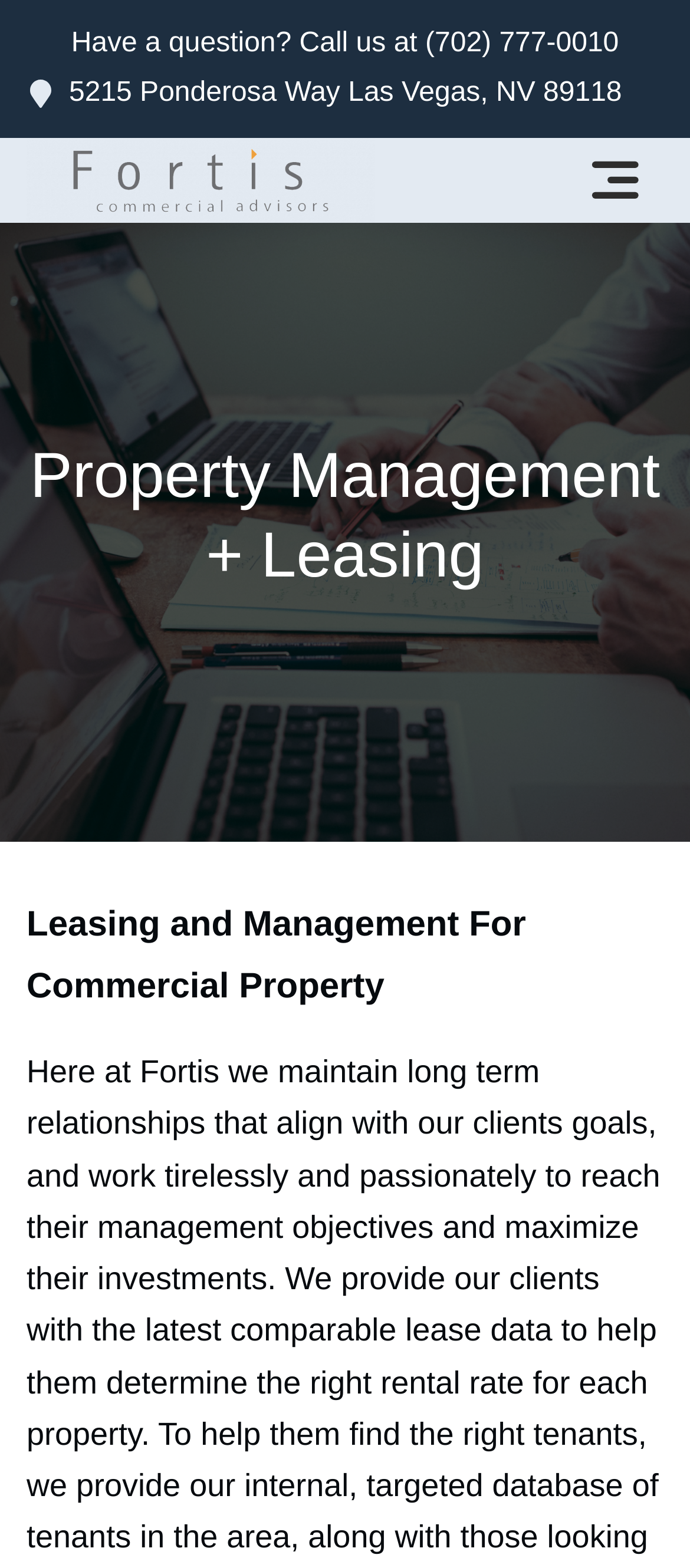What is the phone number to call for questions?
Please give a detailed and elaborate answer to the question.

I found the phone number by looking at the top section of the webpage, where it says 'Have a question? Call us at' followed by the phone number.